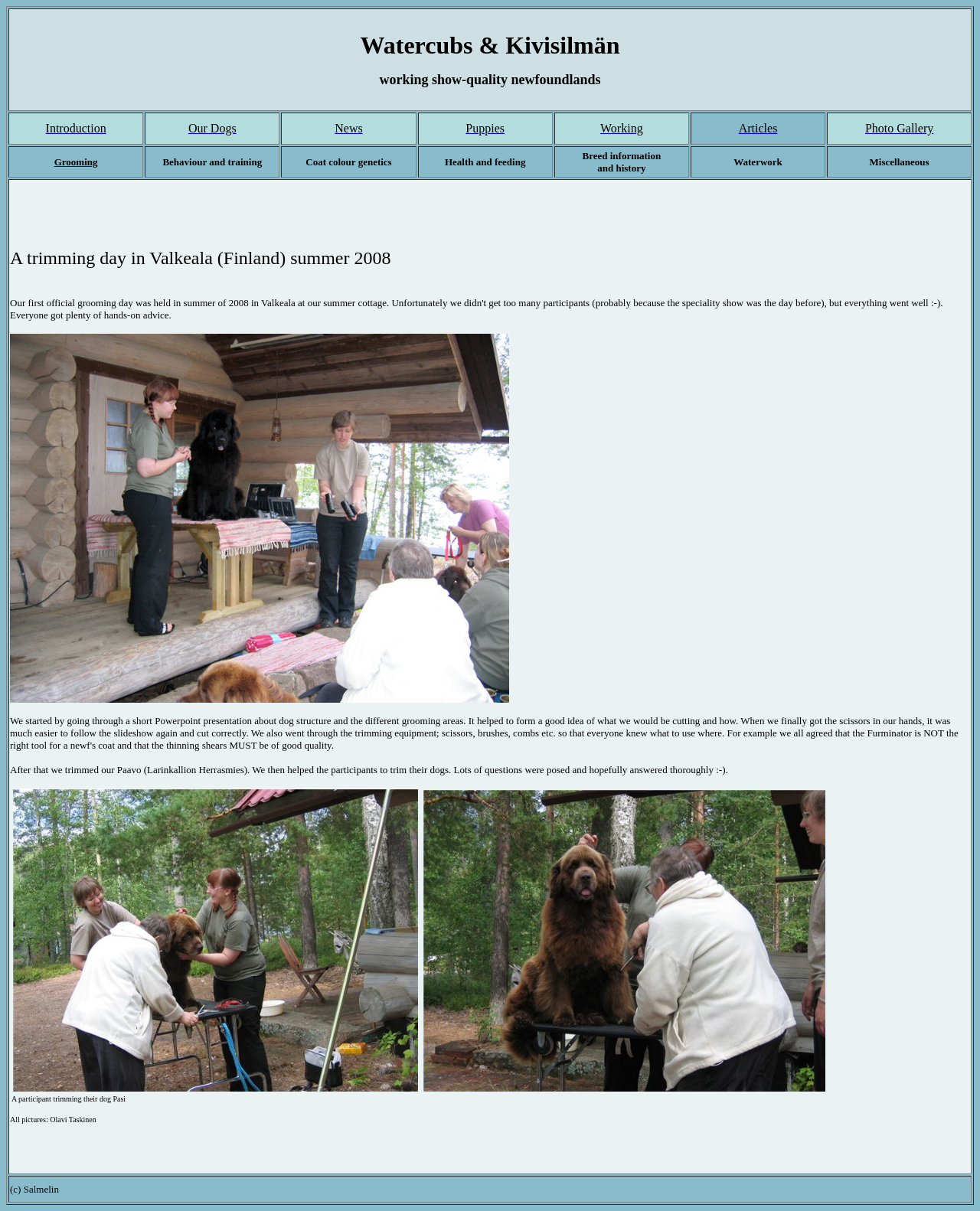Locate the bounding box coordinates of the area where you should click to accomplish the instruction: "View Photo Gallery".

[0.883, 0.101, 0.953, 0.111]